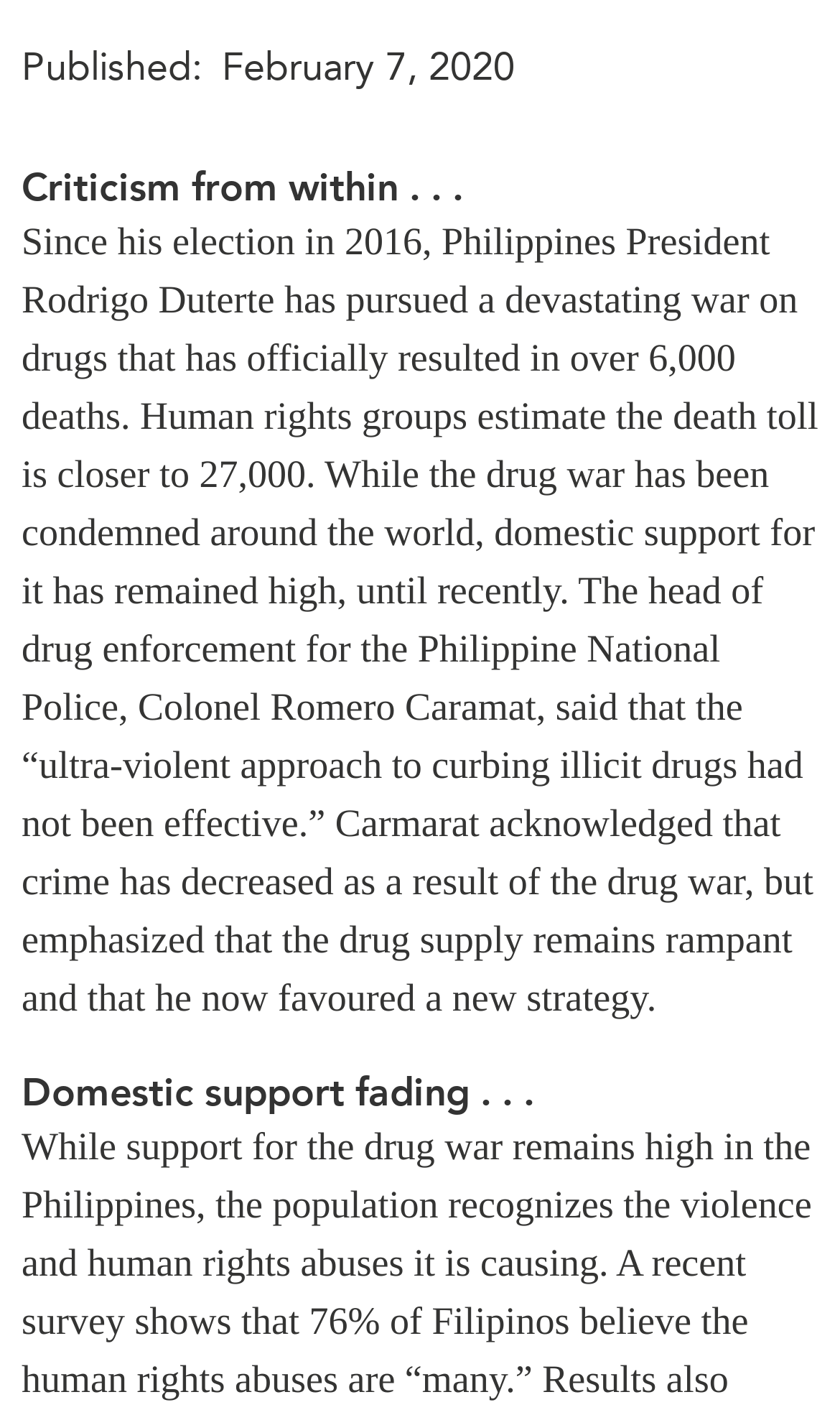Identify the bounding box of the HTML element described as: "Our Website Network".

[0.555, 0.652, 0.923, 0.75]